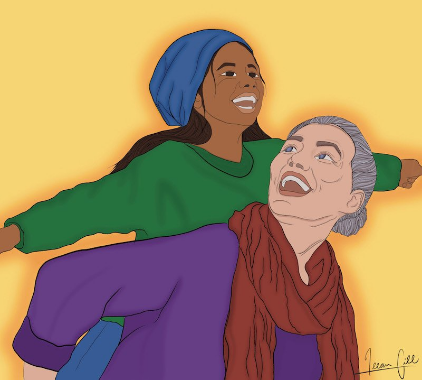Please provide a short answer using a single word or phrase for the question:
What is the dominant color of the background?

yellow